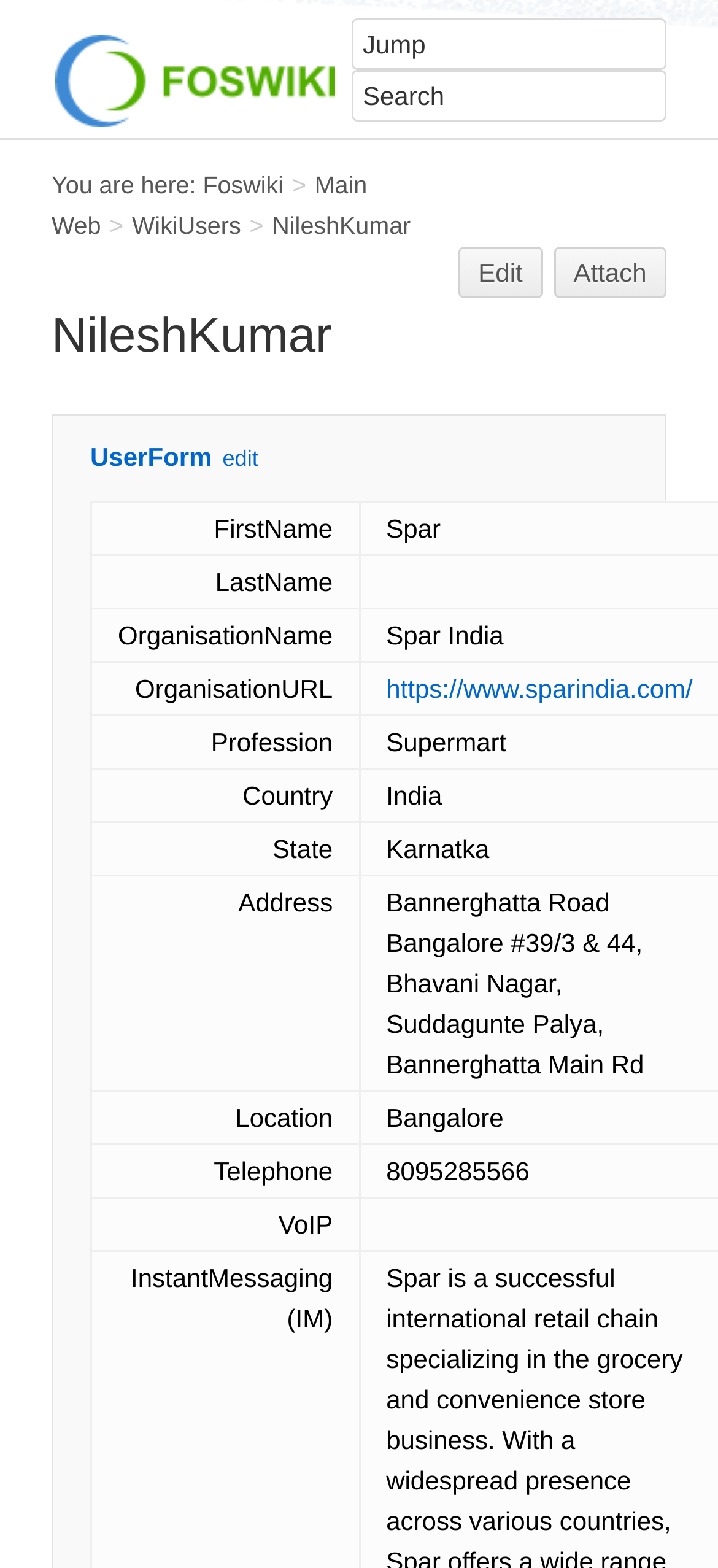Give the bounding box coordinates for the element described as: "input value="Jump" name="topic" title="Jump"".

[0.49, 0.012, 0.928, 0.045]